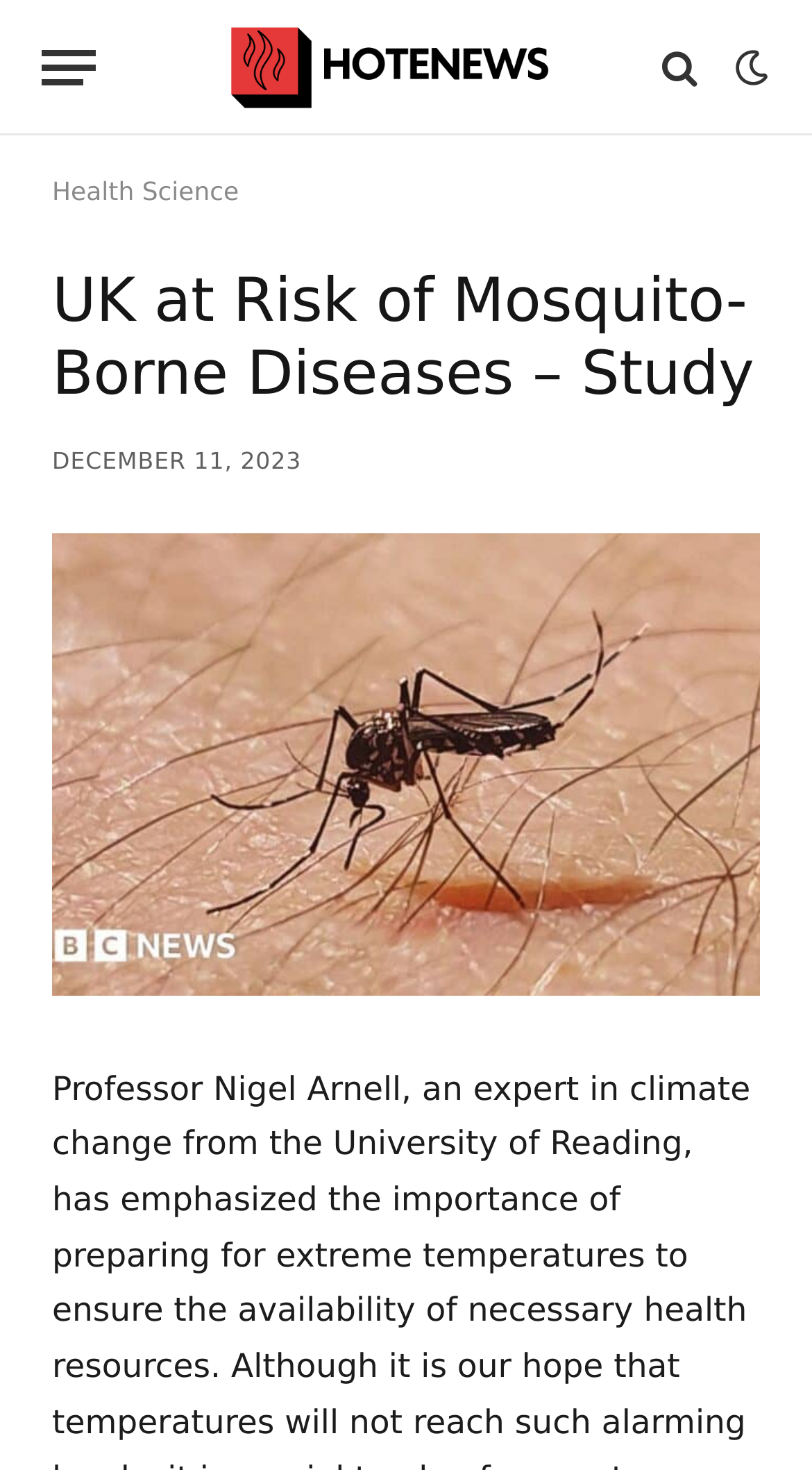Using the provided description: "Menu", find the bounding box coordinates of the corresponding UI element. The output should be four float numbers between 0 and 1, in the format [left, top, right, bottom].

None